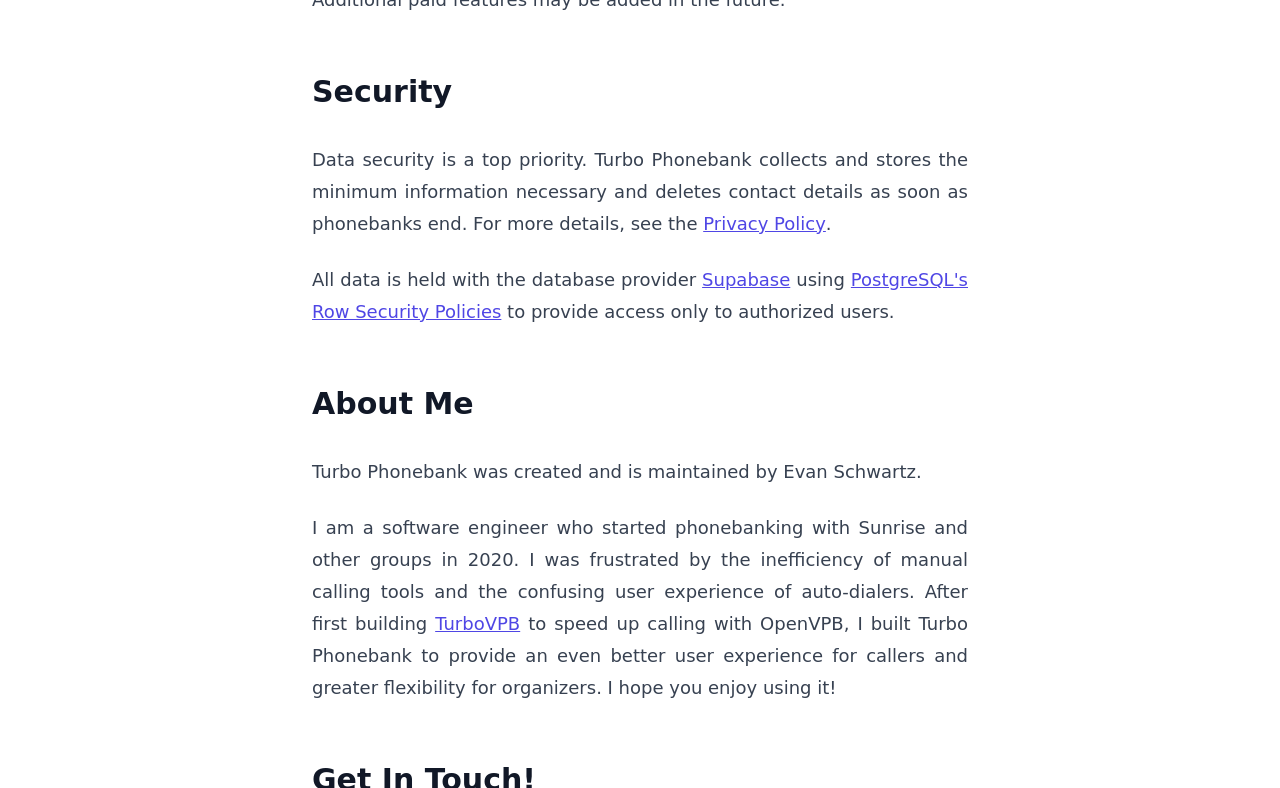Answer this question using a single word or a brief phrase:
What was Evan Schwartz frustrated by?

Inefficiency of manual calling tools